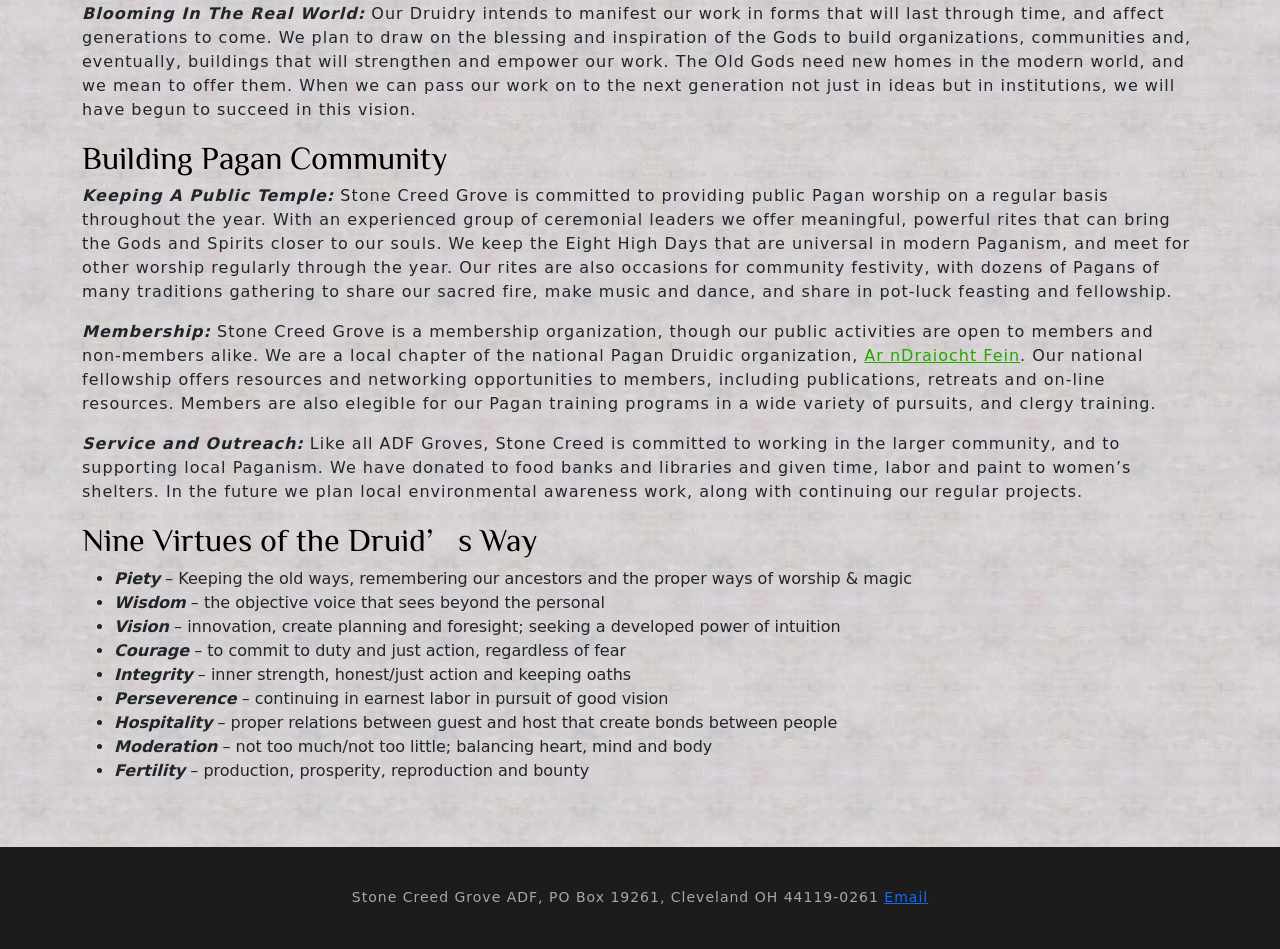What are the Nine Virtues of the Druid's Way?
Based on the image, answer the question in a detailed manner.

The Nine Virtues of the Druid's Way are listed in the webpage as a series of bullet points, each describing a different virtue. The virtues are Piety, Wisdom, Vision, Courage, Integrity, Perseverence, Hospitality, Moderation, and Fertility.